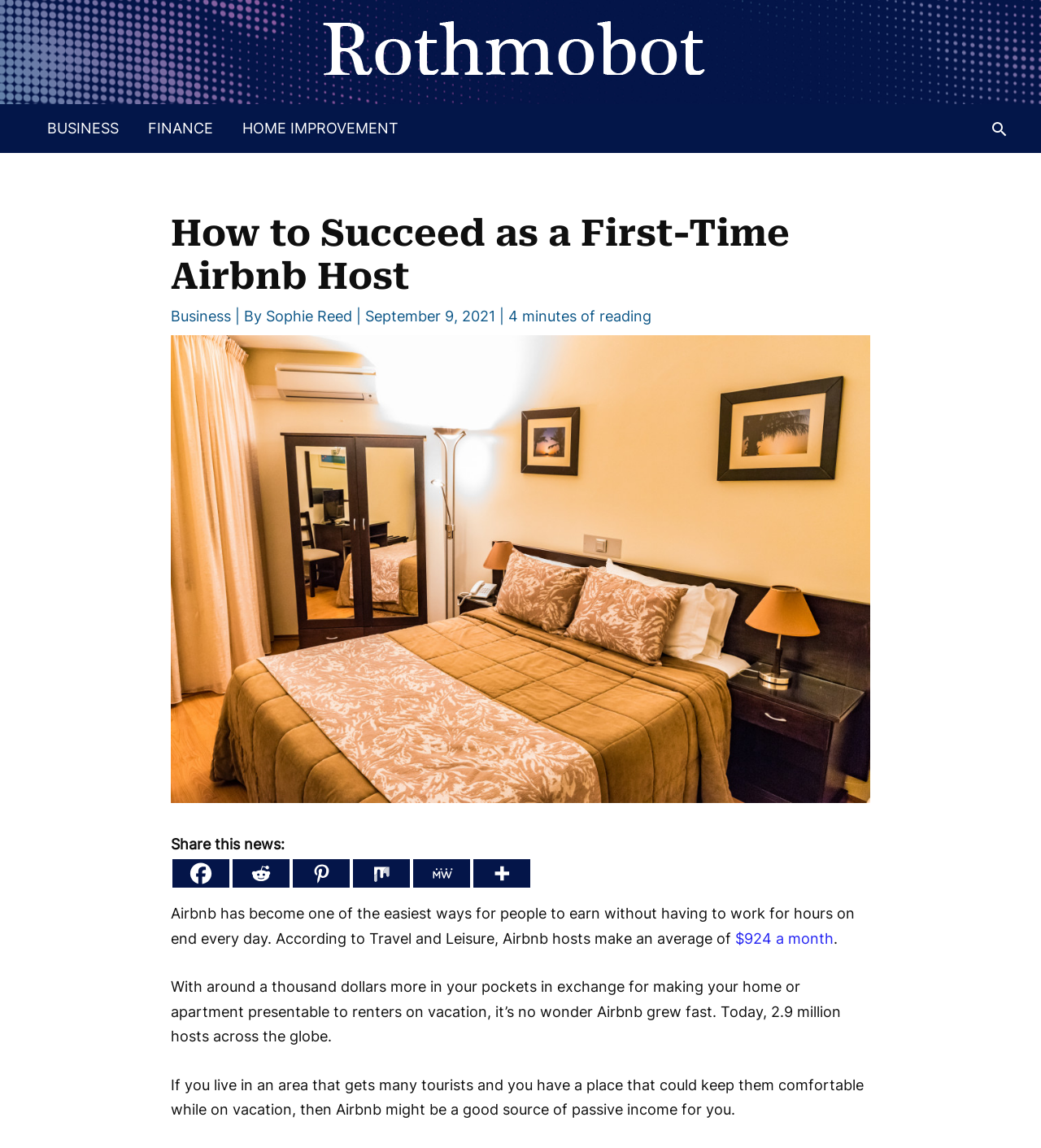How long does it take to read the article?
Using the visual information from the image, give a one-word or short-phrase answer.

4 minutes